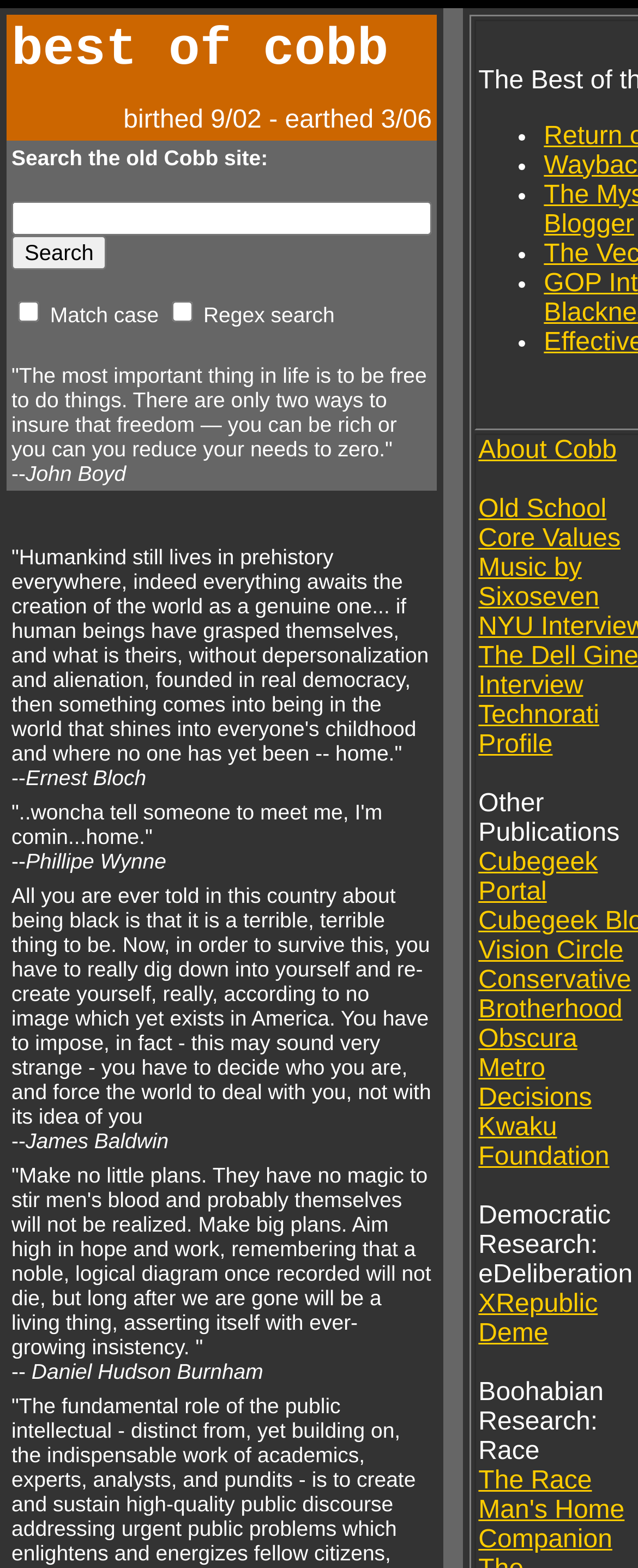Please specify the bounding box coordinates of the area that should be clicked to accomplish the following instruction: "Check the Match case checkbox". The coordinates should consist of four float numbers between 0 and 1, i.e., [left, top, right, bottom].

[0.028, 0.192, 0.062, 0.205]